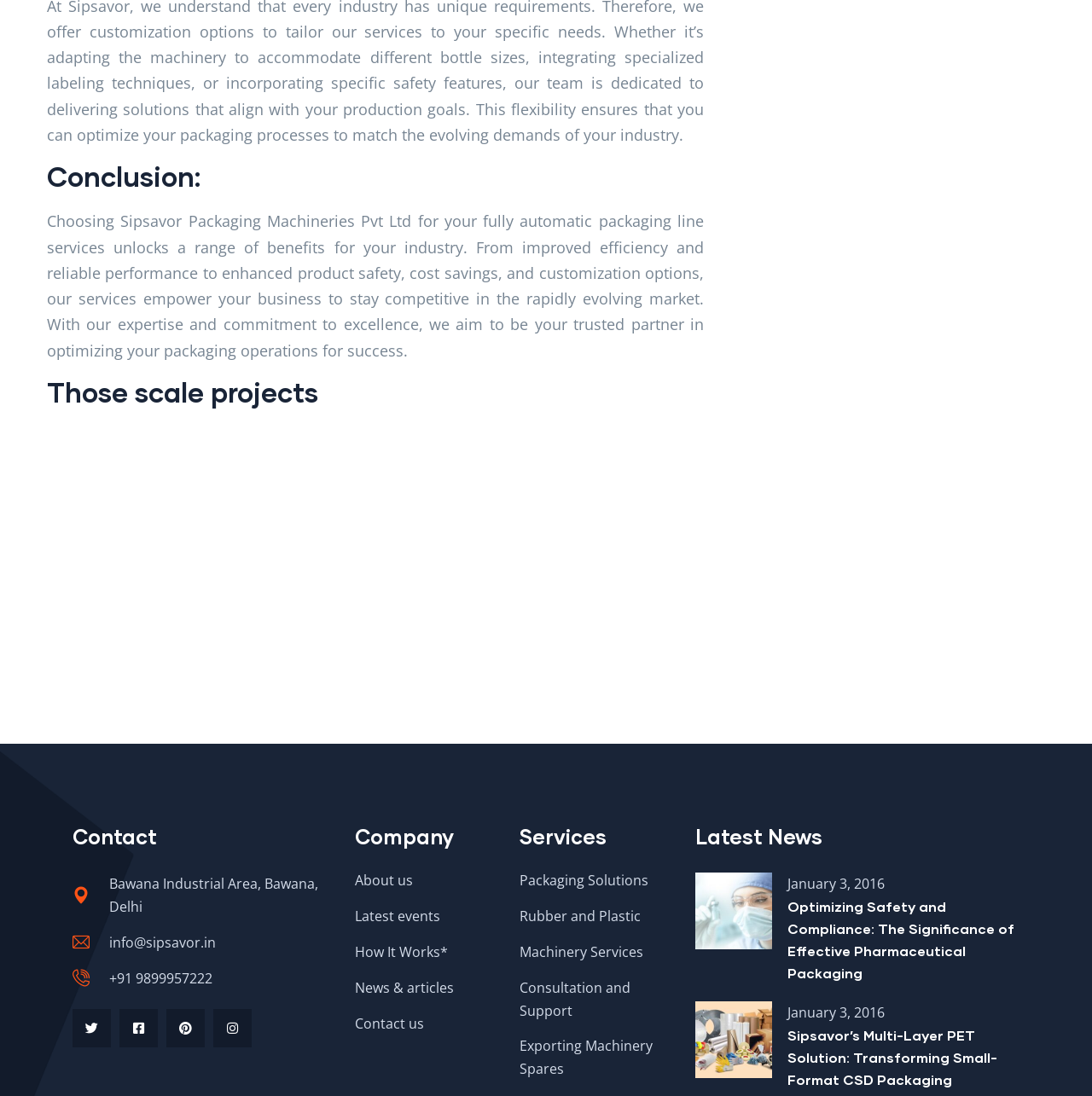Highlight the bounding box coordinates of the element you need to click to perform the following instruction: "Read the 'Baahston and Toronto, eh?' article."

None